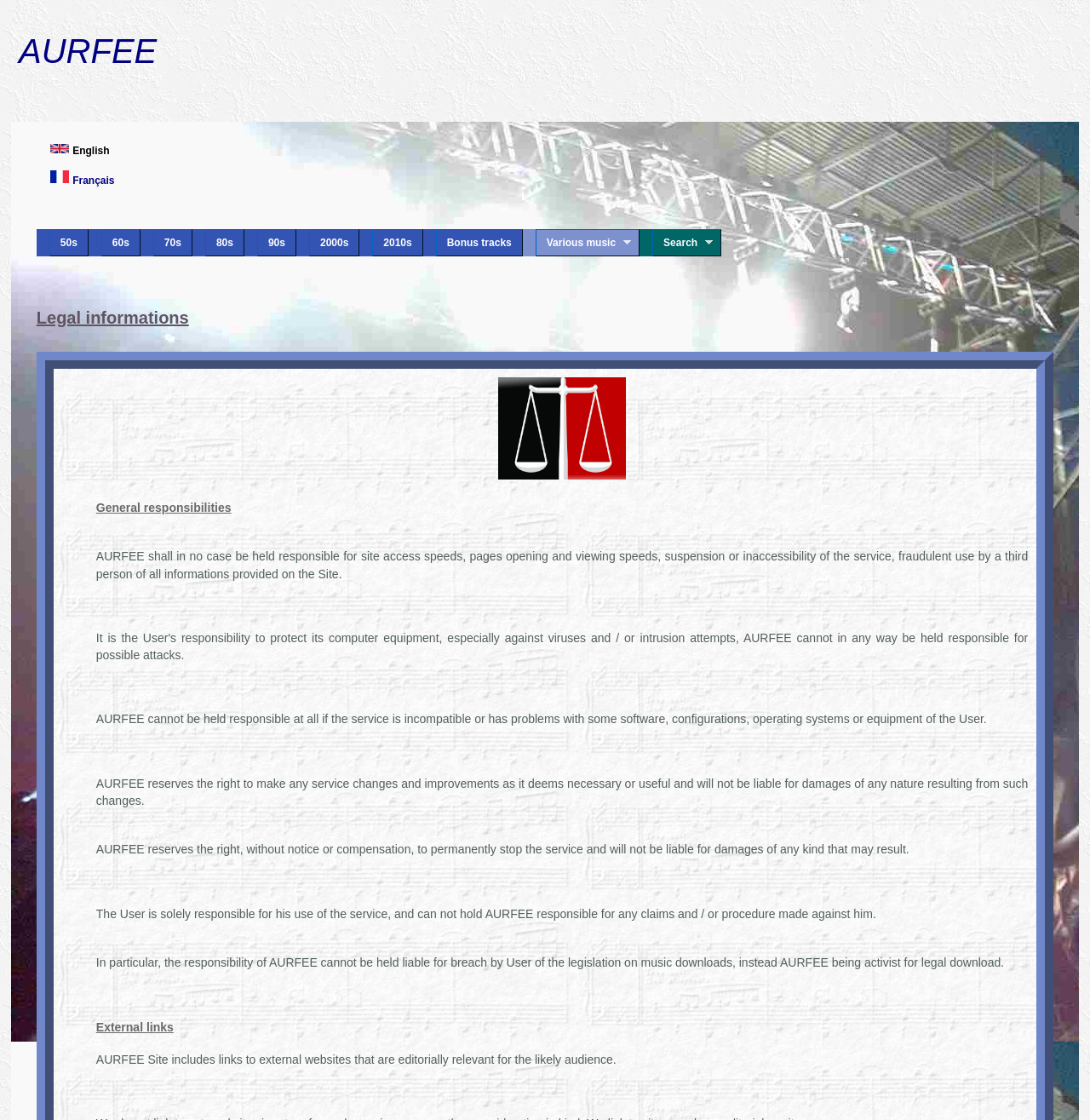Specify the bounding box coordinates (top-left x, top-left y, bottom-right x, bottom-right y) of the UI element in the screenshot that matches this description: Search »

[0.599, 0.204, 0.662, 0.229]